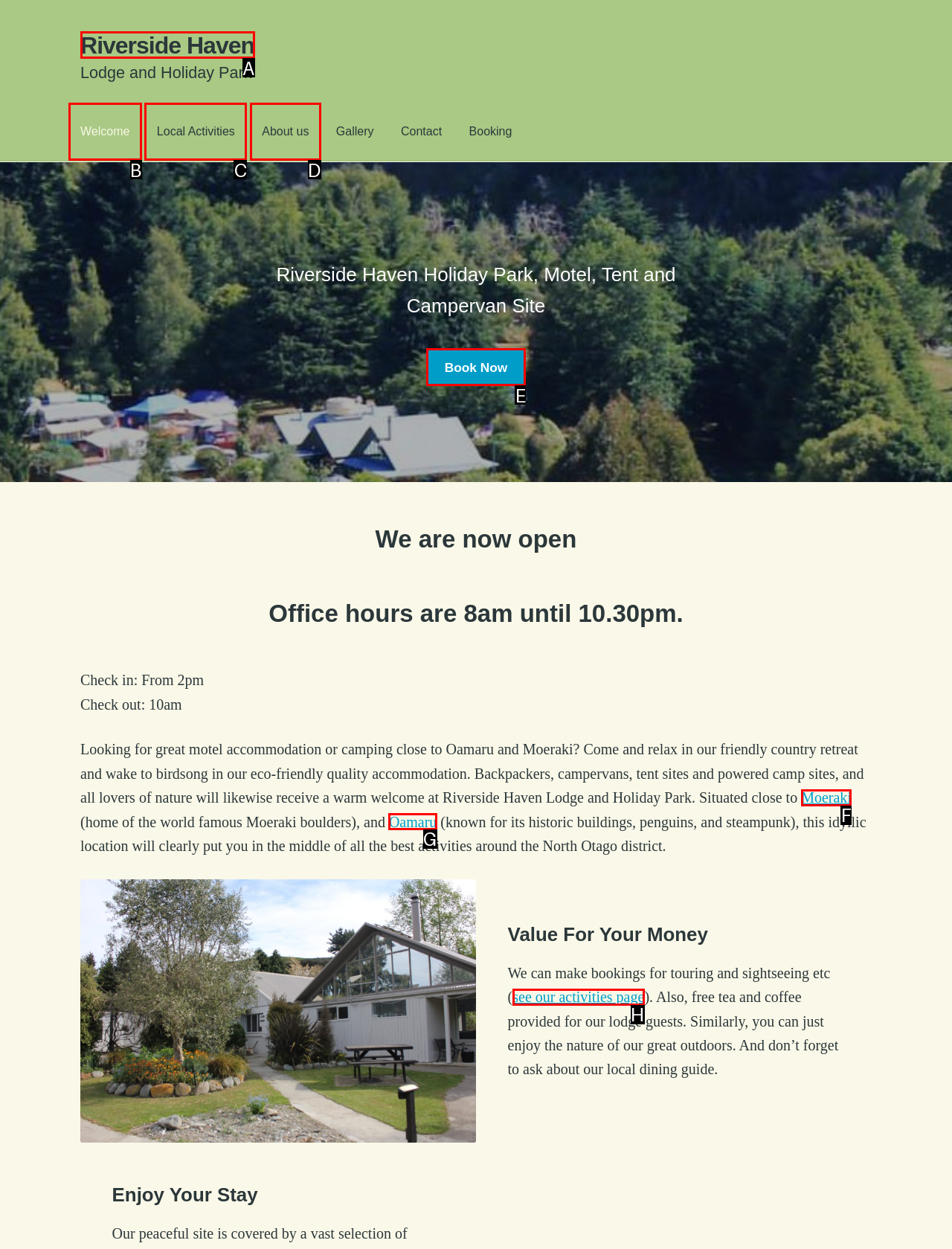Select the proper UI element to click in order to perform the following task: Click on the 'Book Now' link. Indicate your choice with the letter of the appropriate option.

E